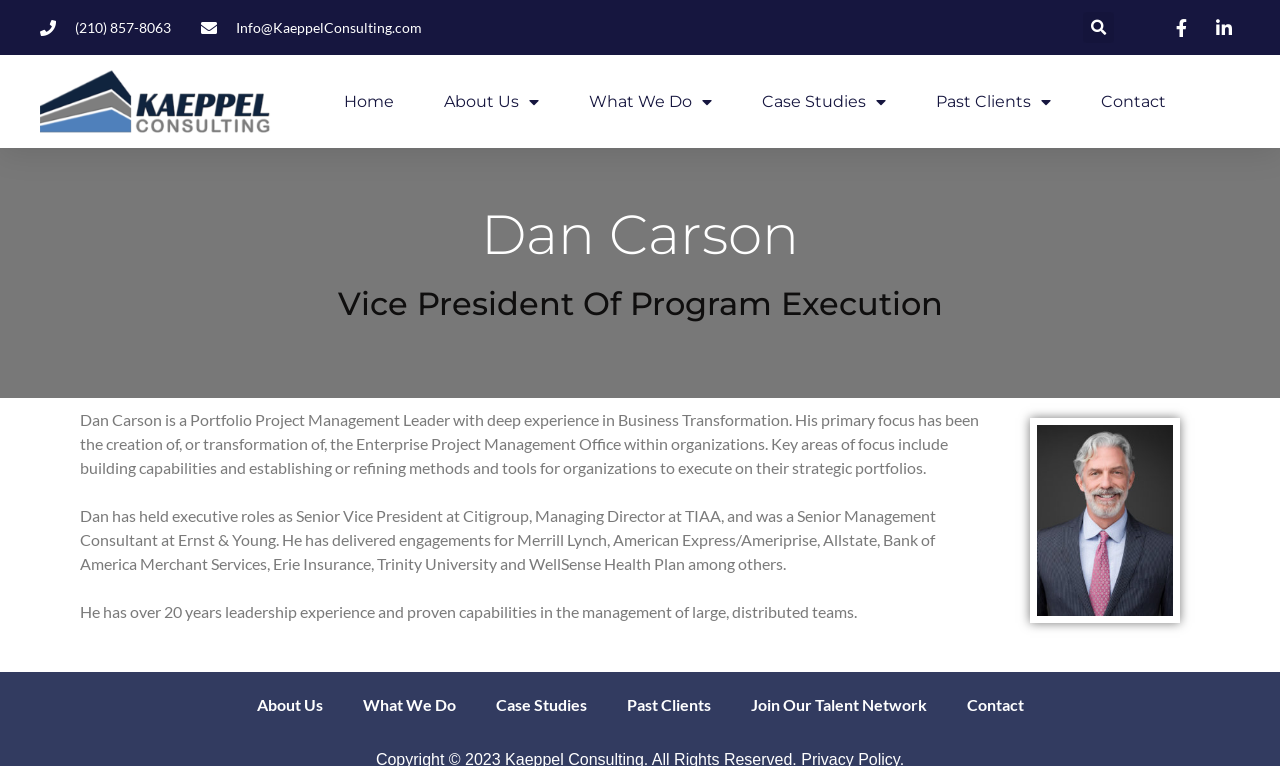Pinpoint the bounding box coordinates of the element that must be clicked to accomplish the following instruction: "Learn more about Dan Carson". The coordinates should be in the format of four float numbers between 0 and 1, i.e., [left, top, right, bottom].

[0.039, 0.27, 0.961, 0.342]